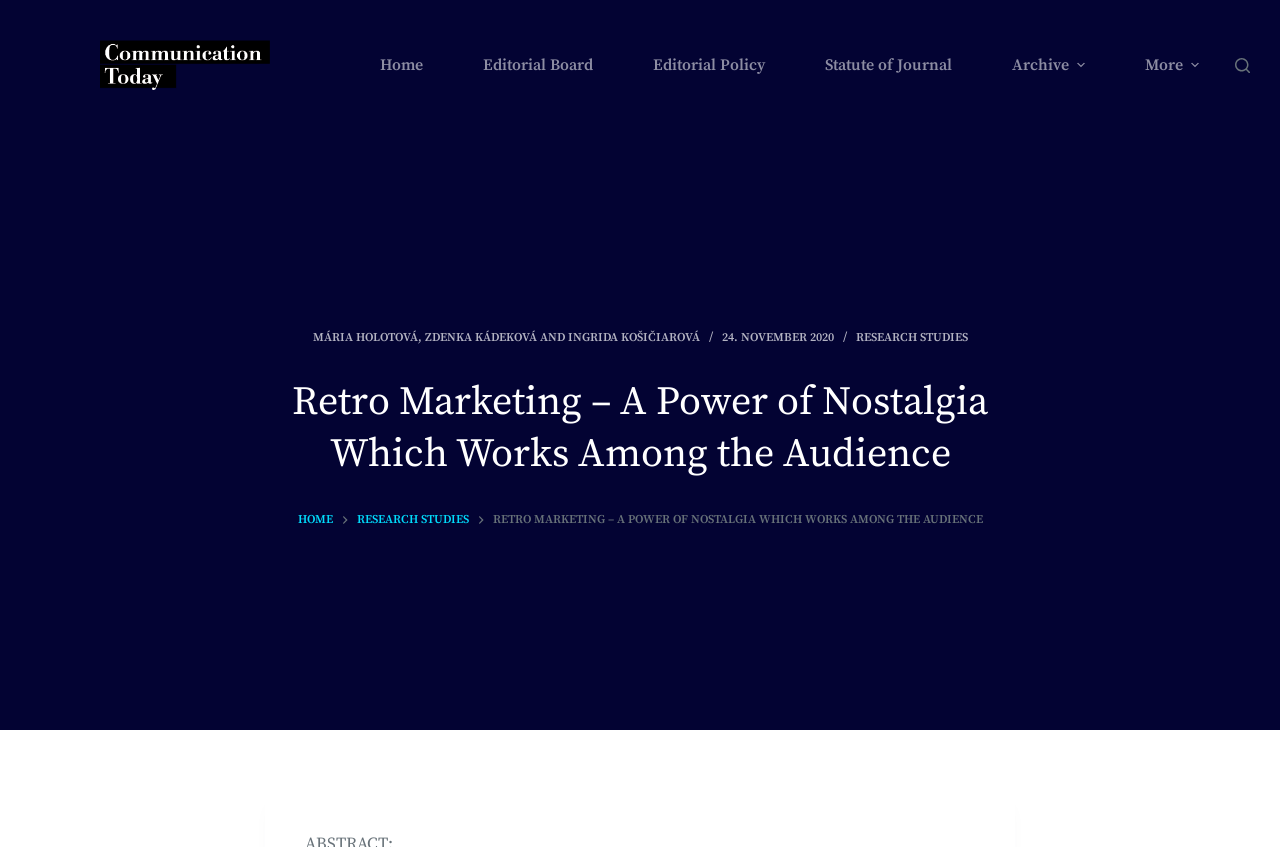Determine the main heading of the webpage and generate its text.

Retro Marketing – A Power of Nostalgia Which Works Among the Audience